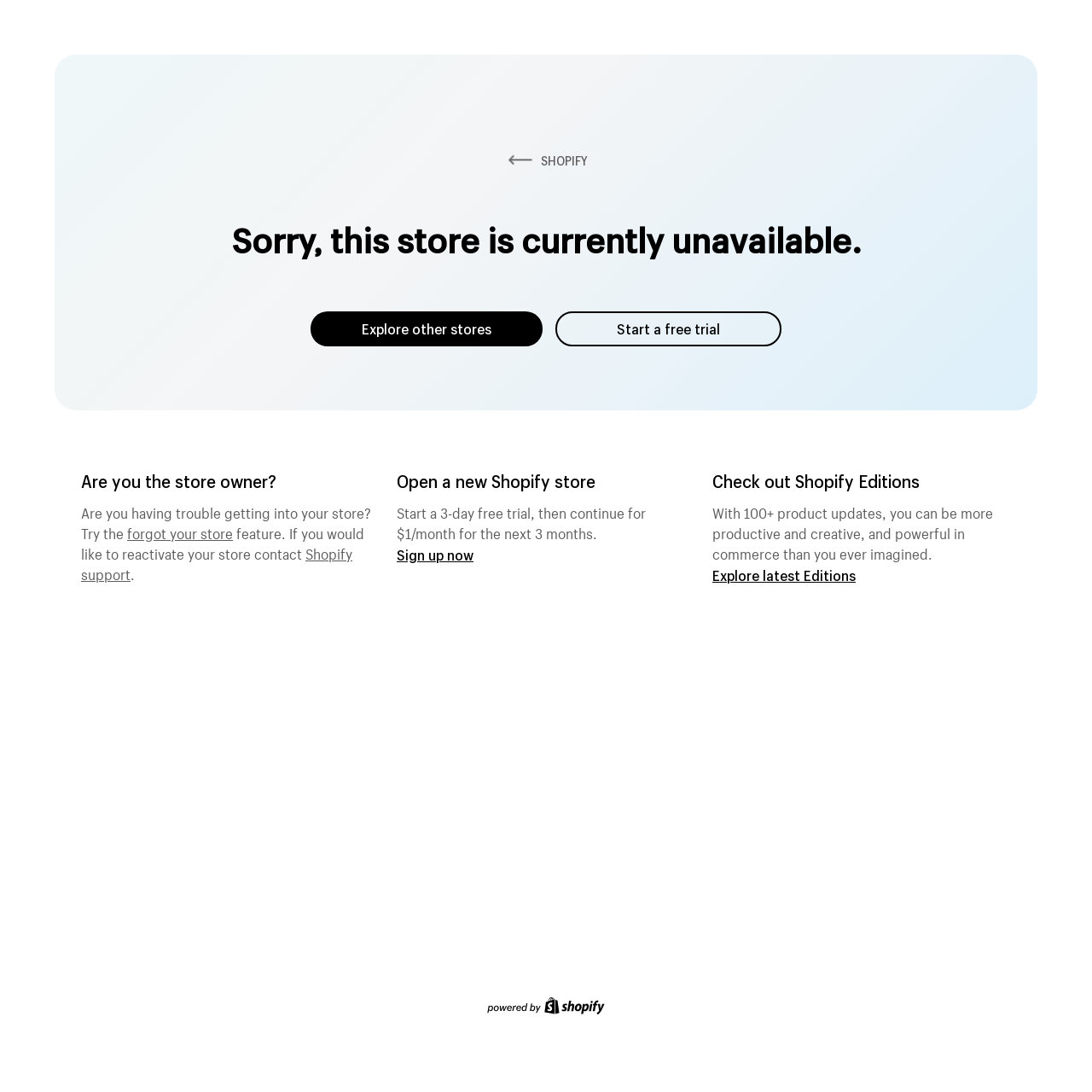Find and extract the text of the primary heading on the webpage.

Sorry, this store is currently unavailable.